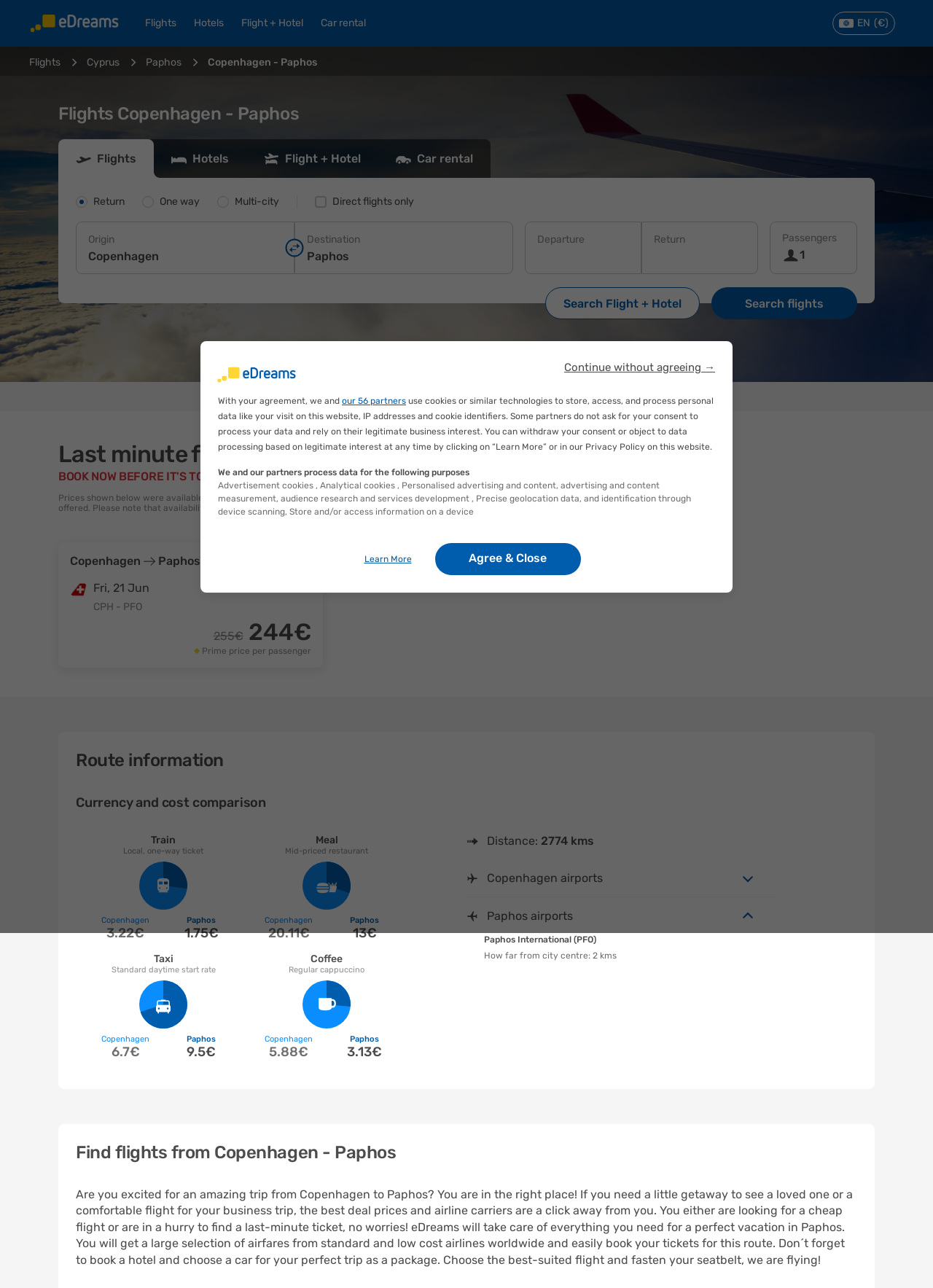Using details from the image, please answer the following question comprehensively:
How much does a local one-way ticket cost in Paphos?

I found the answer by looking at the 'Currency and cost comparison' section on the webpage, where it compares the cost of a local one-way ticket for different cities, and the cost for Paphos is listed as 1.75€.